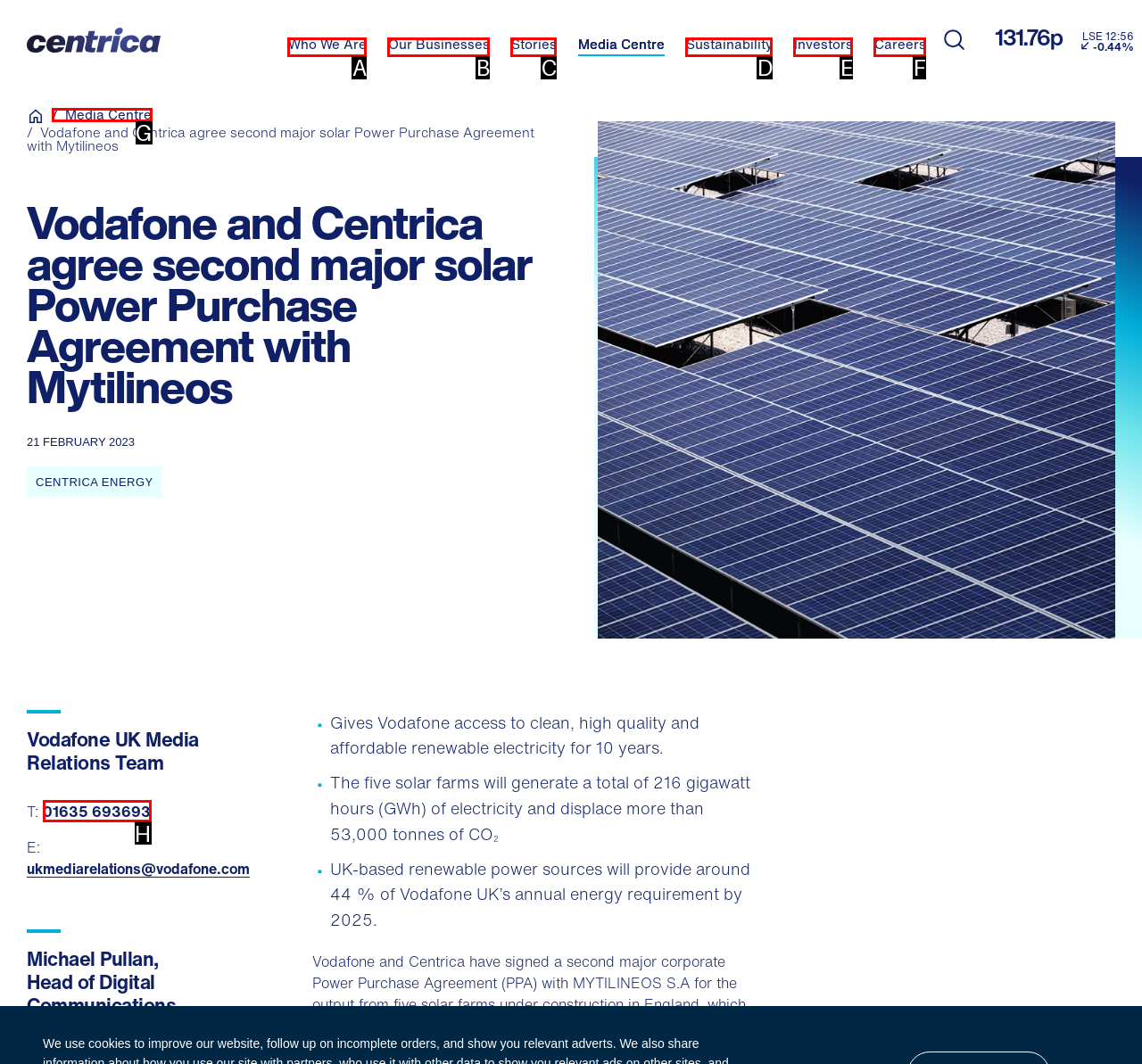Pinpoint the HTML element that fits the description: Who We Are
Answer by providing the letter of the correct option.

A